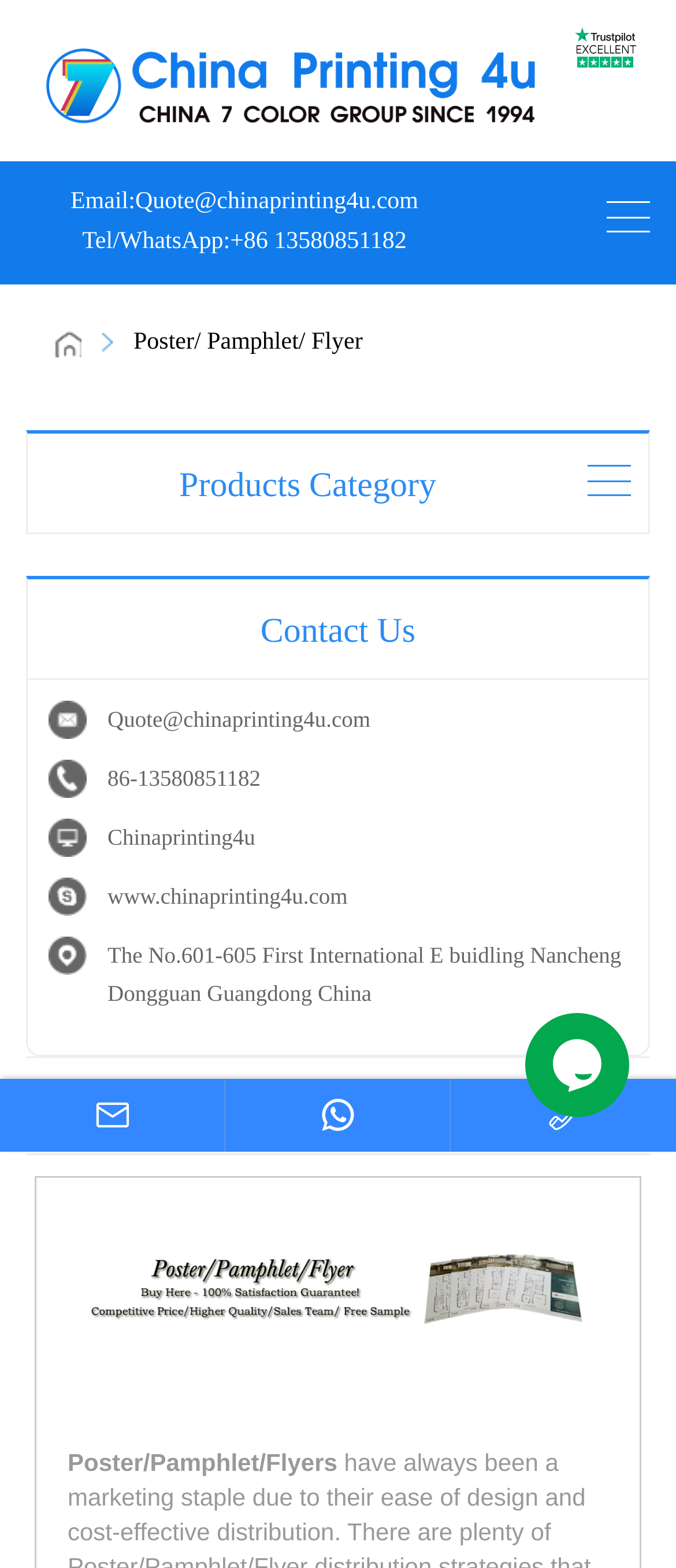What is the company's address?
Based on the visual, give a brief answer using one word or a short phrase.

The No.601-605 First International E buidling Nancheng Dongguan Guangdong China